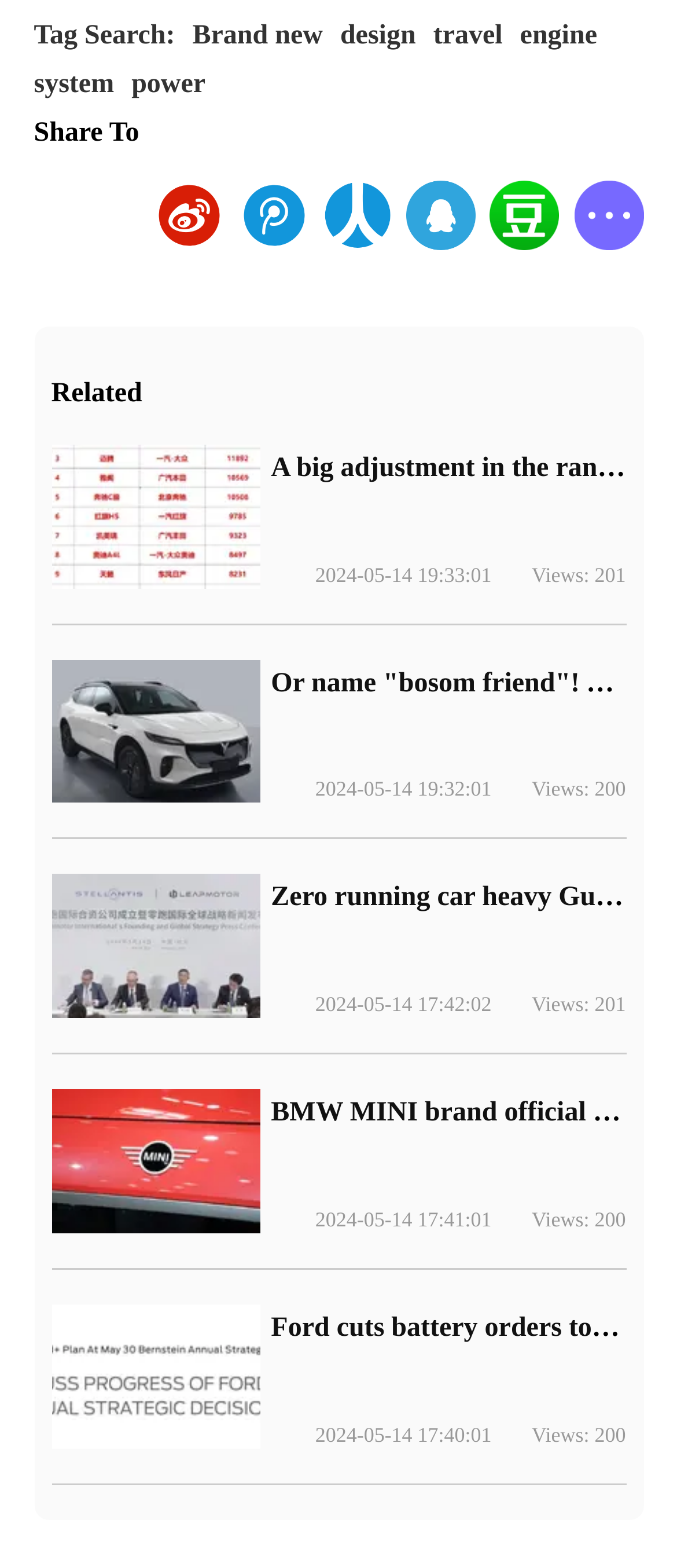Based on the element description More, identify the bounding box coordinates for the UI element. The coordinates should be in the format (top-left x, top-left y, bottom-right x, bottom-right y) and within the 0 to 1 range.

[0.847, 0.118, 0.95, 0.19]